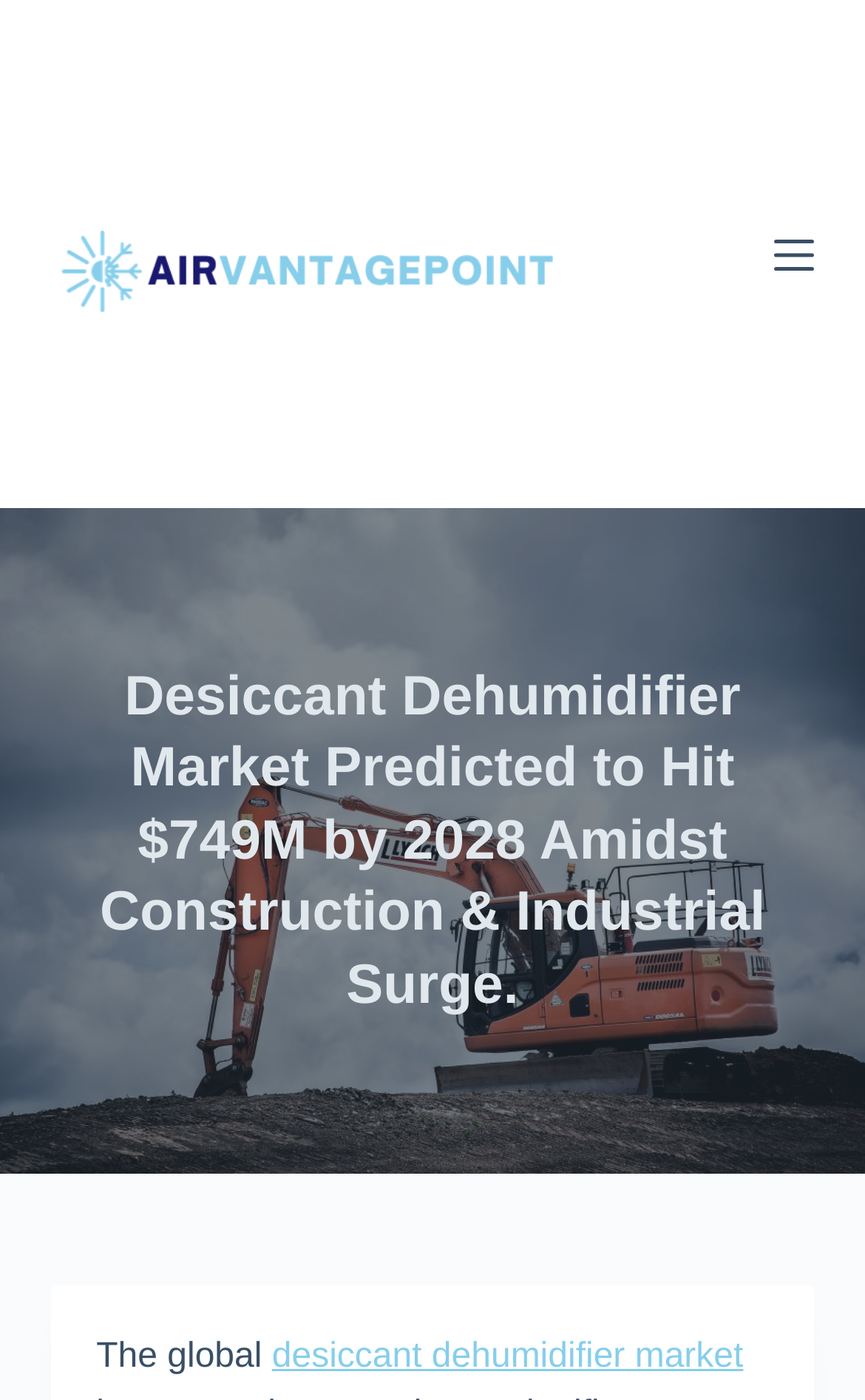Describe in detail what you see on the webpage.

The webpage is about the Desiccant Dehumidifier Market, with a focus on its projected growth and market analysis. At the top left corner, there is a link to "Skip to content". Next to it, on the top center, is the AirVantagePoint logo, which is also an image. On the top right corner, there is a button to "Open off canvas". 

Below the logo, there is a large figure that spans the entire width of the page. Within this figure, there is a header section that contains the main title "Desiccant Dehumidifier Market Predicted to Hit $749M by 2028 Amidst Construction & Industrial Surge." This title is positioned at the top center of the figure. 

Below the title, there is a paragraph of text that starts with "The global" and contains a link to "desiccant dehumidifier market". This paragraph is positioned at the bottom center of the figure.